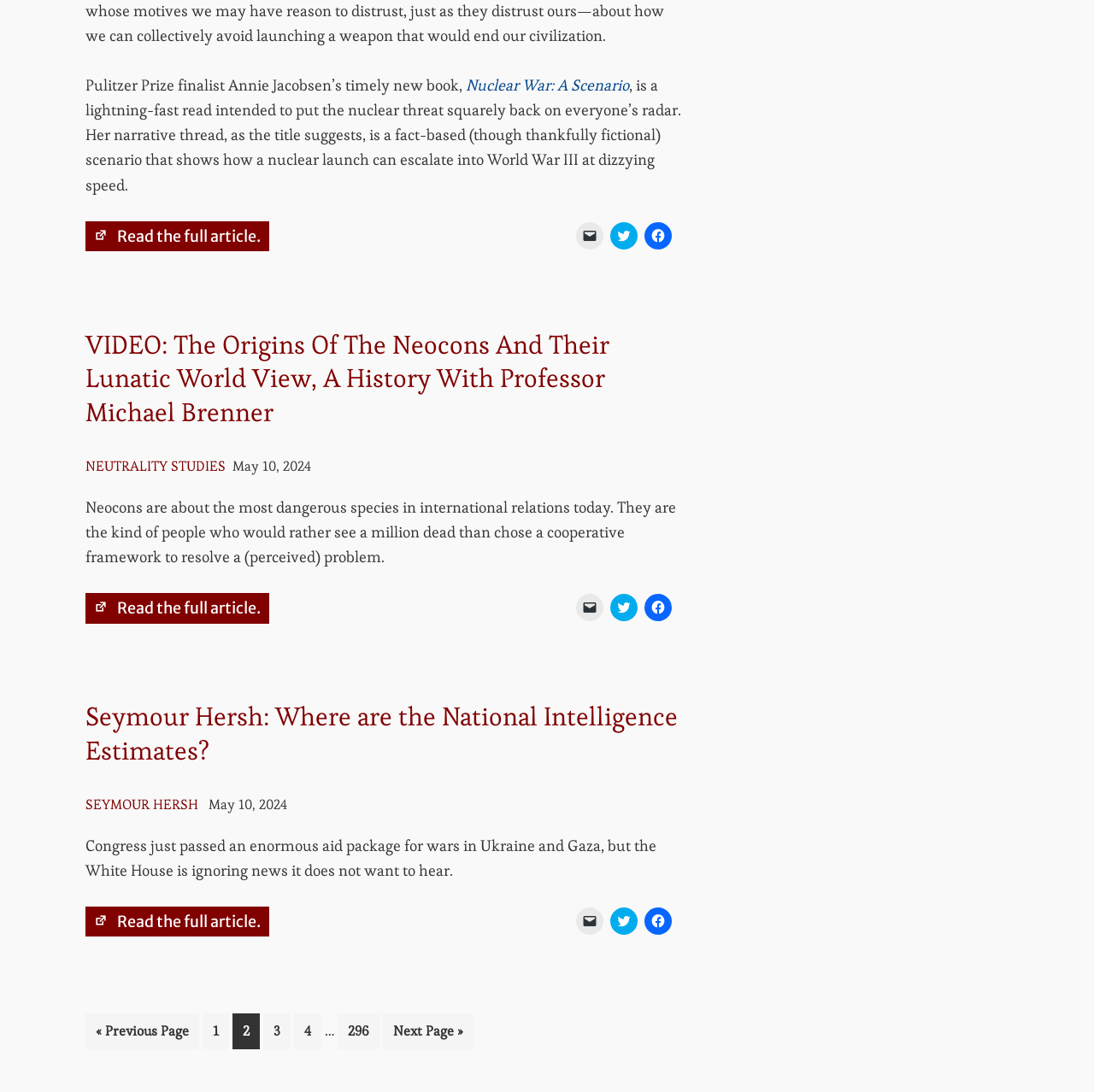What type of content is presented on this webpage?
Using the information from the image, give a concise answer in one word or a short phrase.

News articles